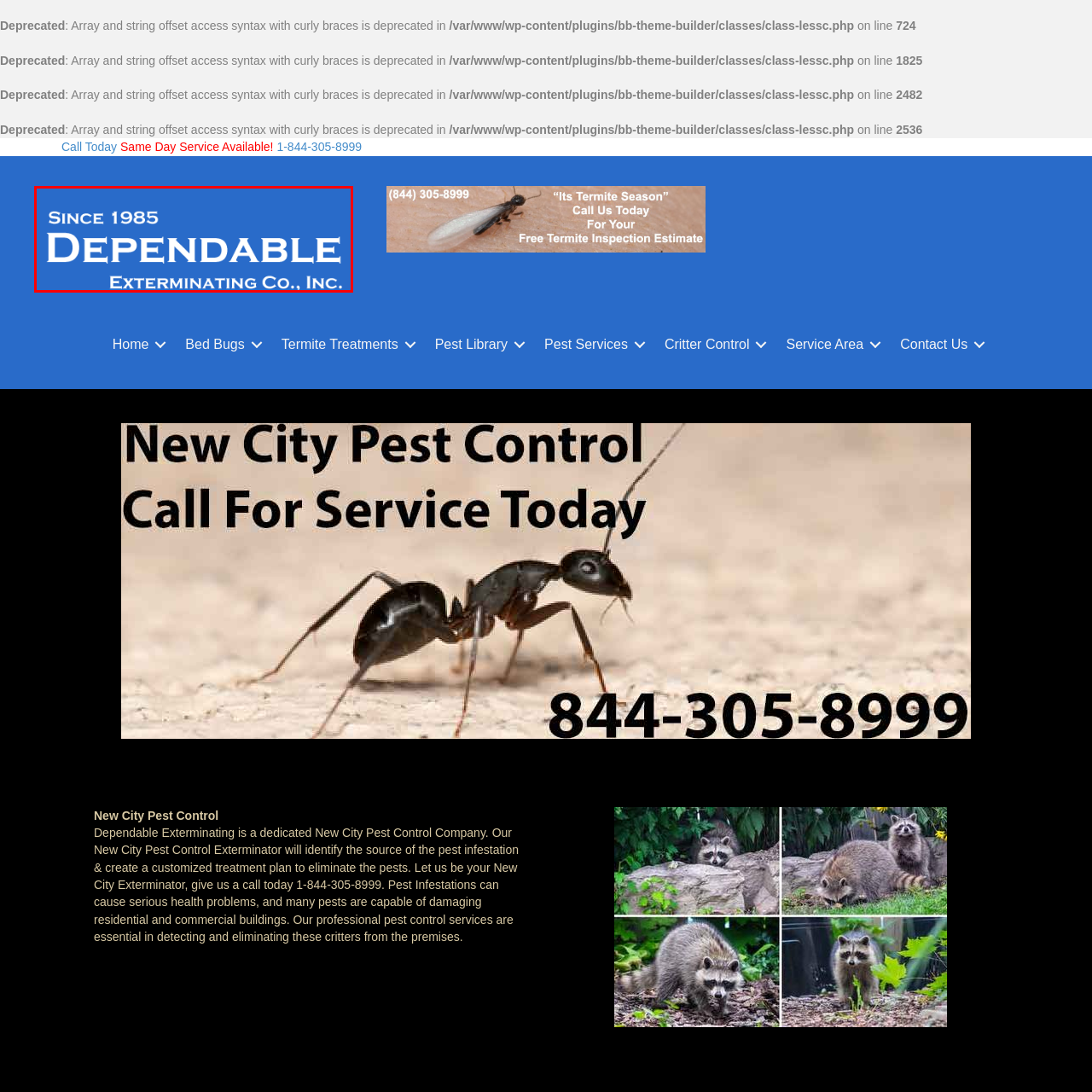What is conveyed by the typography of the company name?  
Please examine the image enclosed within the red bounding box and provide a thorough answer based on what you observe in the image.

The caption describes the typography of the company name as clean and professional, which conveys trustworthiness and expertise, making it an appealing visual for potential customers seeking pest control solutions.